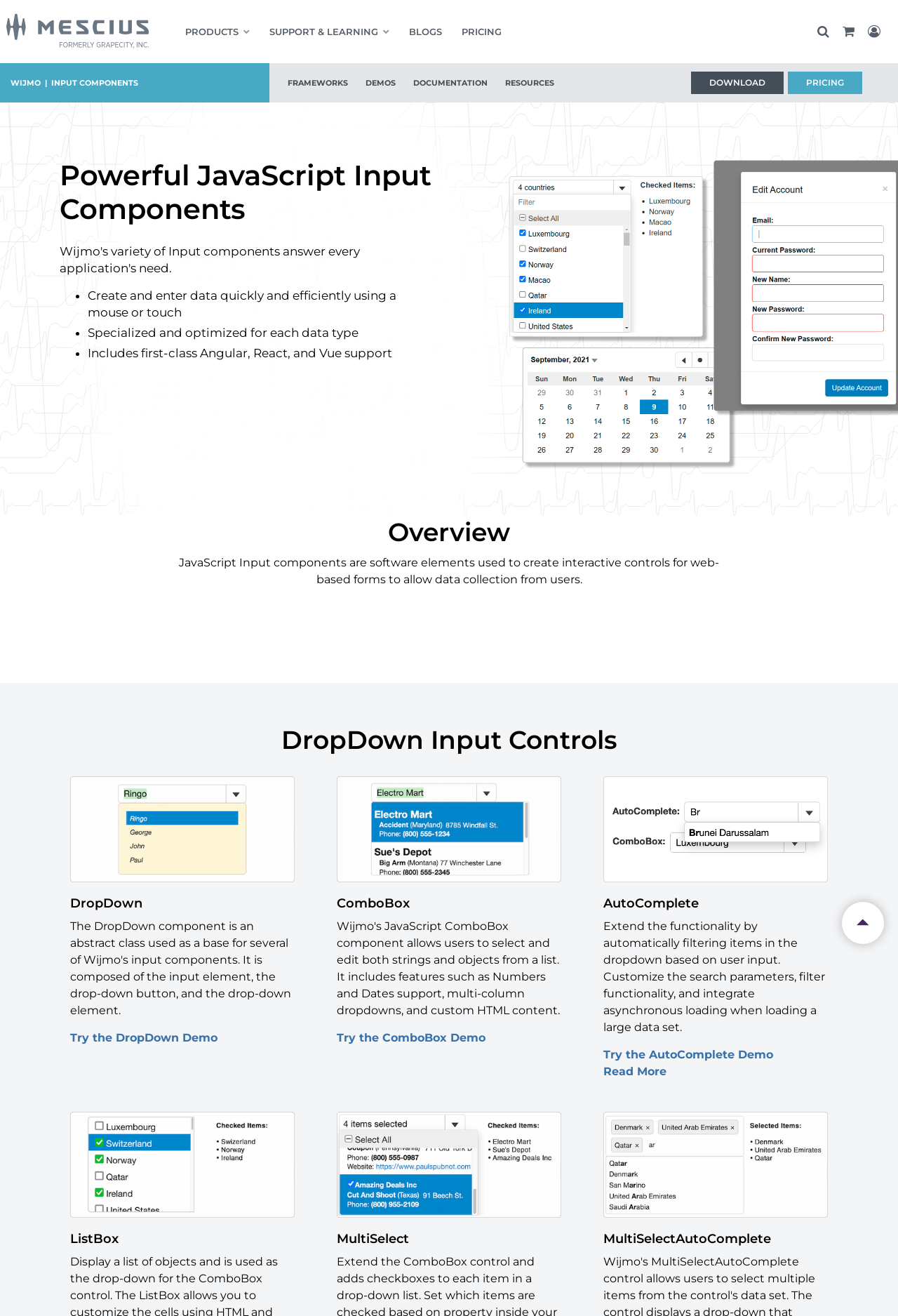Identify the bounding box coordinates of the section to be clicked to complete the task described by the following instruction: "Try the DropDown Demo". The coordinates should be four float numbers between 0 and 1, formatted as [left, top, right, bottom].

[0.078, 0.783, 0.242, 0.795]